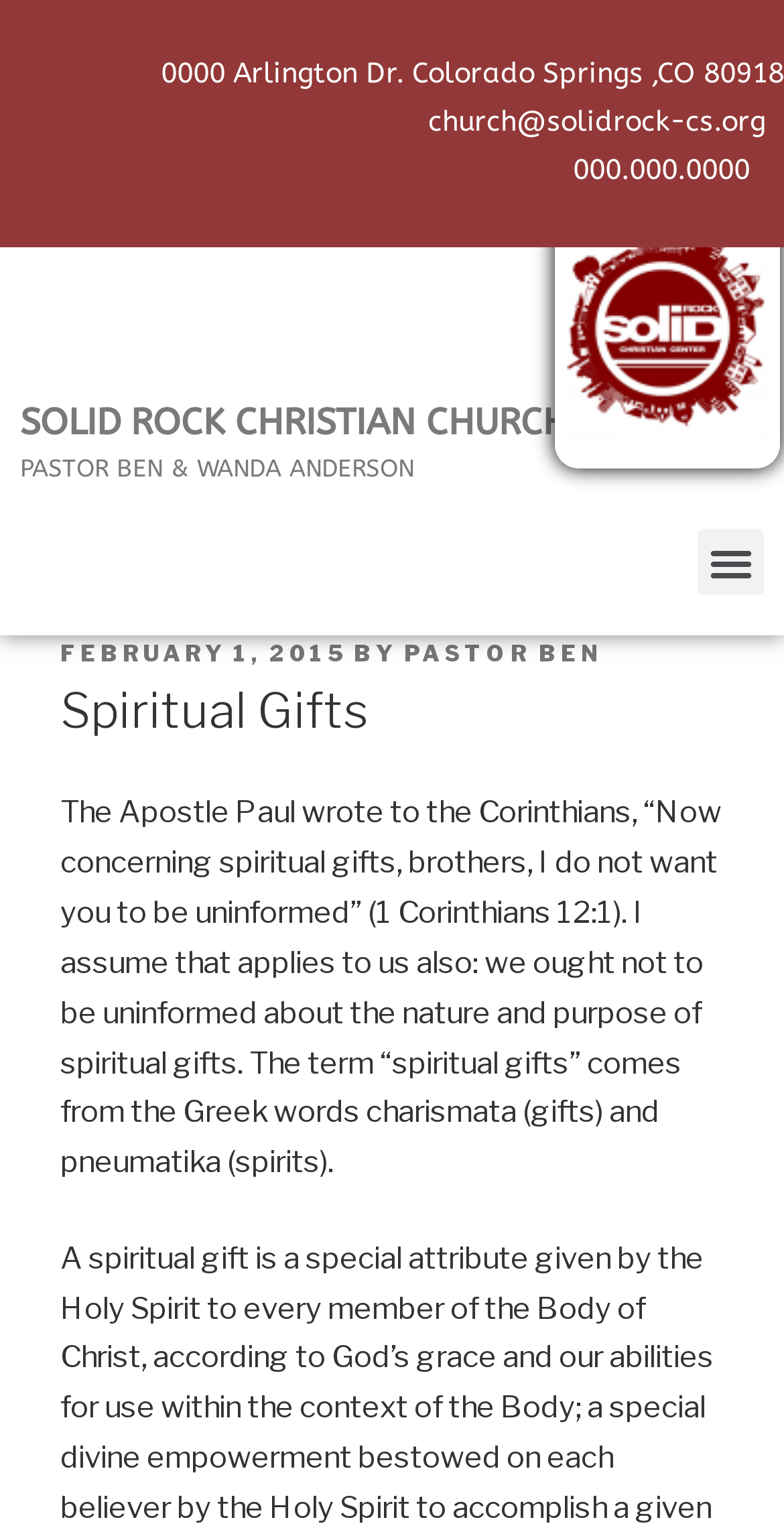Give a succinct answer to this question in a single word or phrase: 
What is the address of Solid Rock Christian Center?

0000 Arlington Dr. Colorado Springs,CO 80918